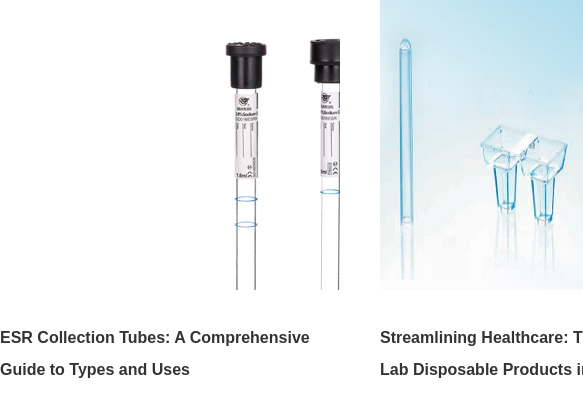What is emphasized in the right section of the image?
Could you please answer the question thoroughly and with as much detail as possible?

The right section of the image, titled 'Streamlining Healthcare: The Efficiency of Lab Disposable Products in Medicine', emphasizes the importance of disposable lab equipment in enhancing laboratory efficiency and maintaining hygiene during medical procedures.